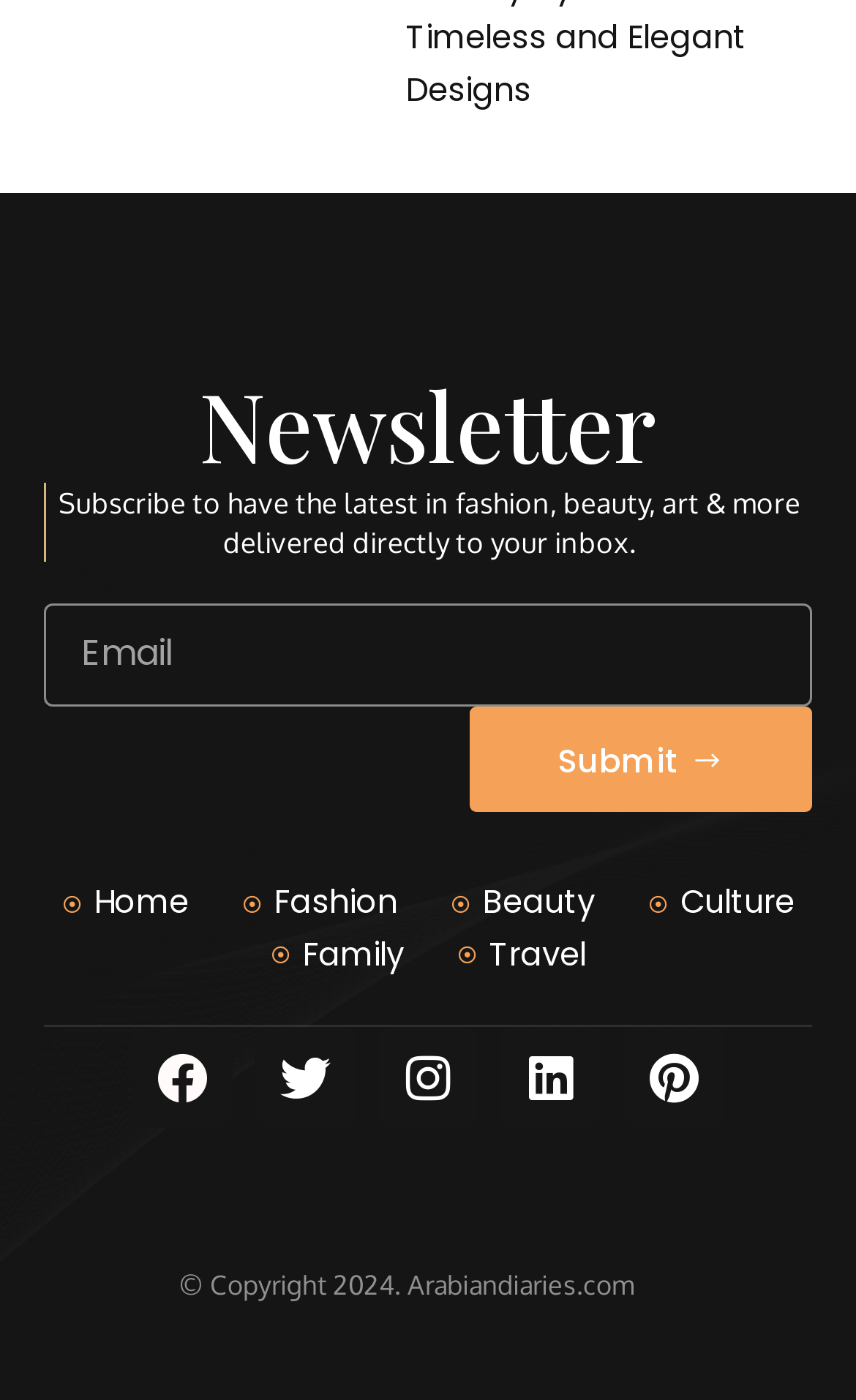Find the bounding box coordinates for the UI element that matches this description: "alt="AmblesideOnline"".

None